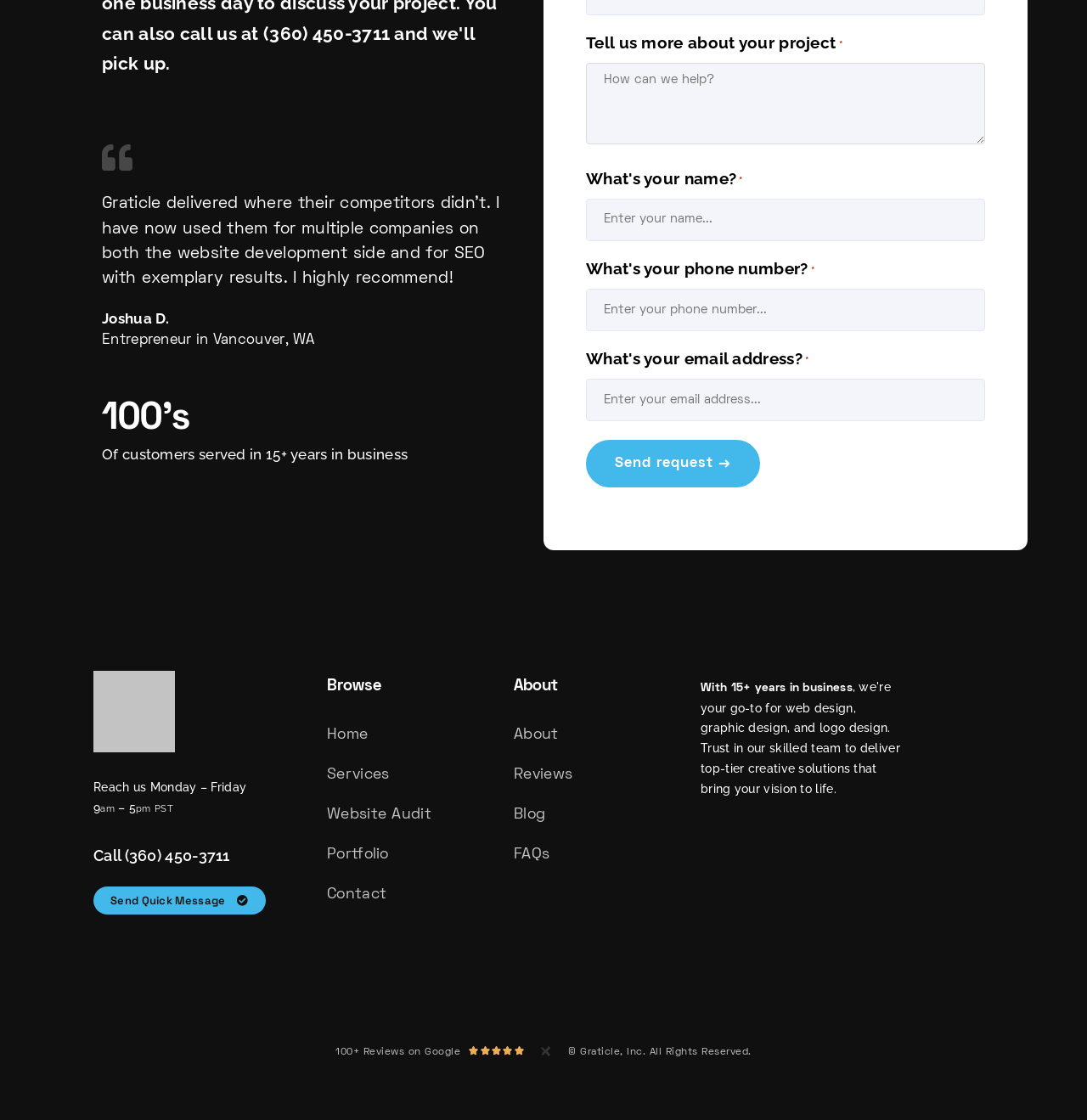Use the information in the screenshot to answer the question comprehensively: What is the required information to send a request?

The webpage has a form with required text boxes for 'Tell us more about your project', 'What's your name?', 'What's your phone number?', and 'What's your email address?', indicating the necessary information to send a request.